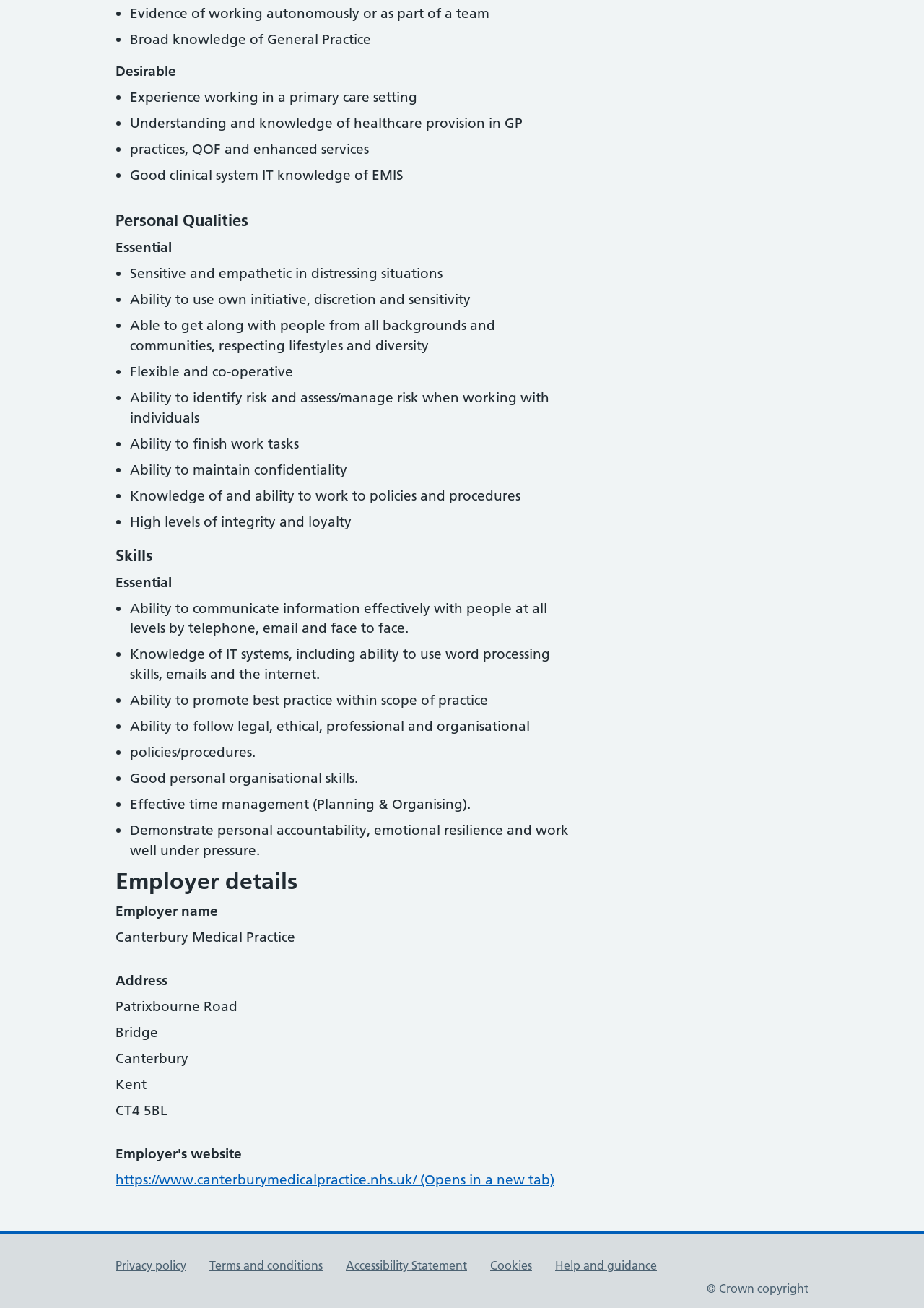What is the postcode of the employer's address?
Answer with a single word or short phrase according to what you see in the image.

CT4 5BL